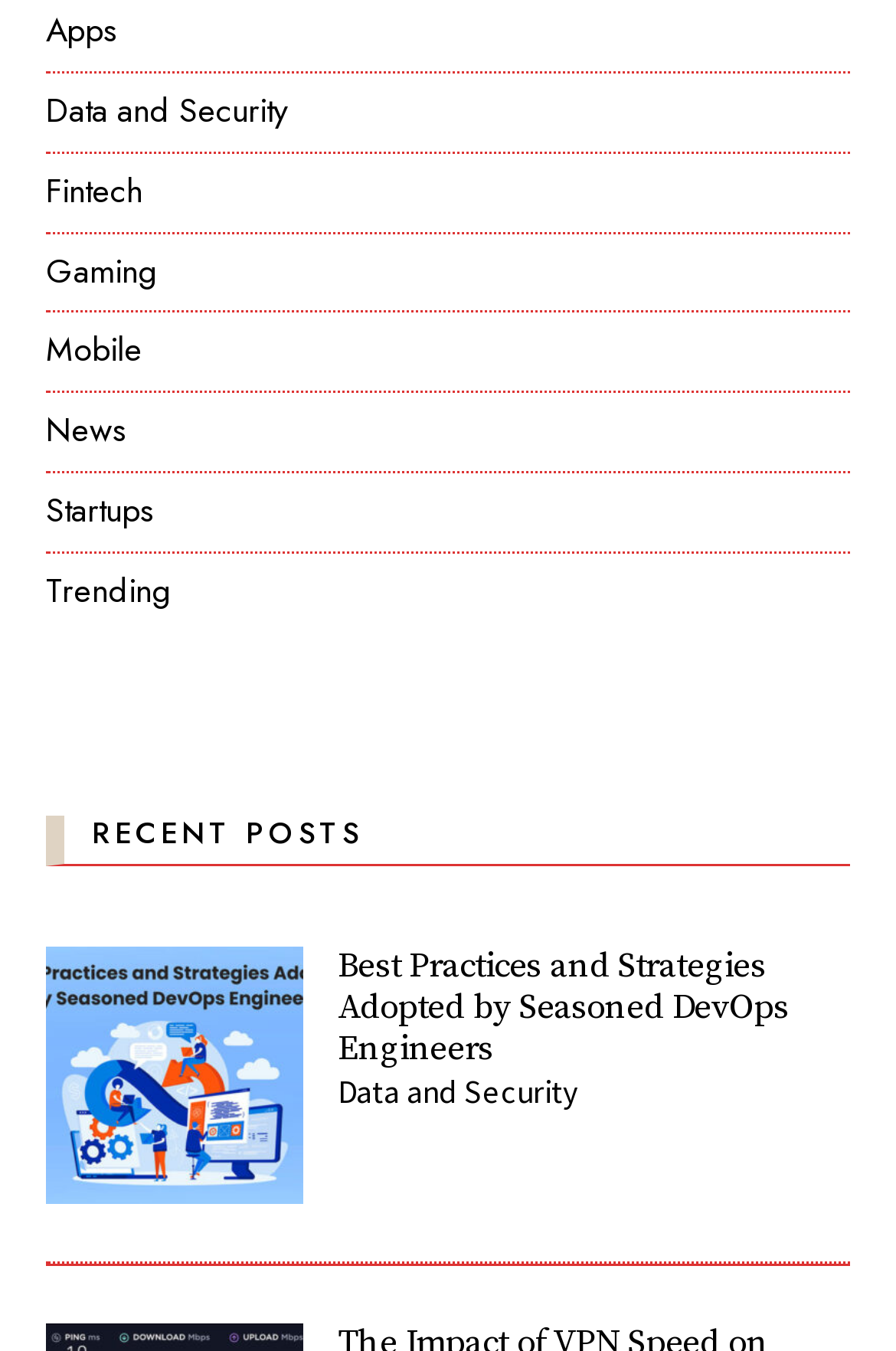Identify the bounding box for the described UI element: "Isaac Smelser".

None